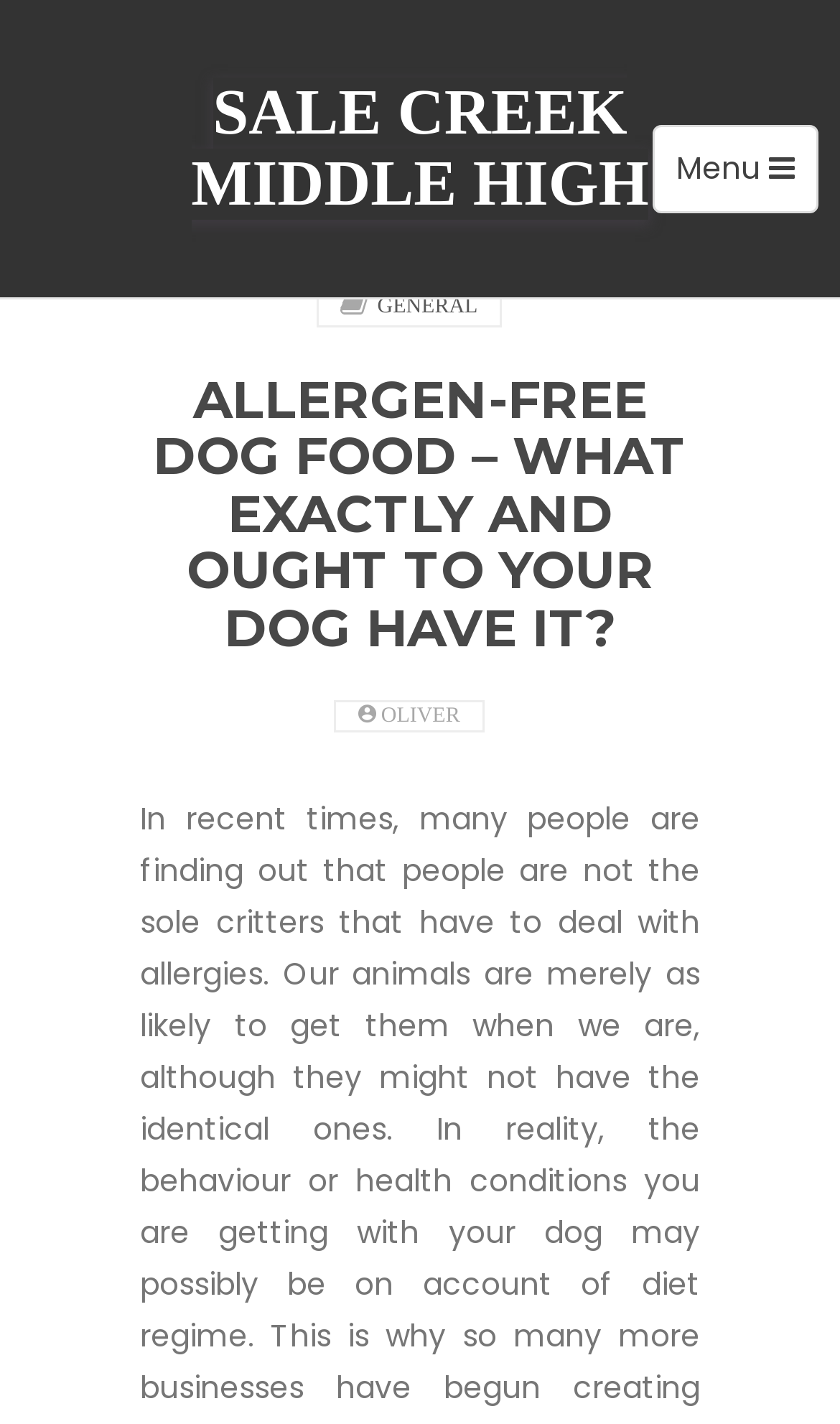What type of content is on the webpage?
Provide a concise answer using a single word or phrase based on the image.

Article